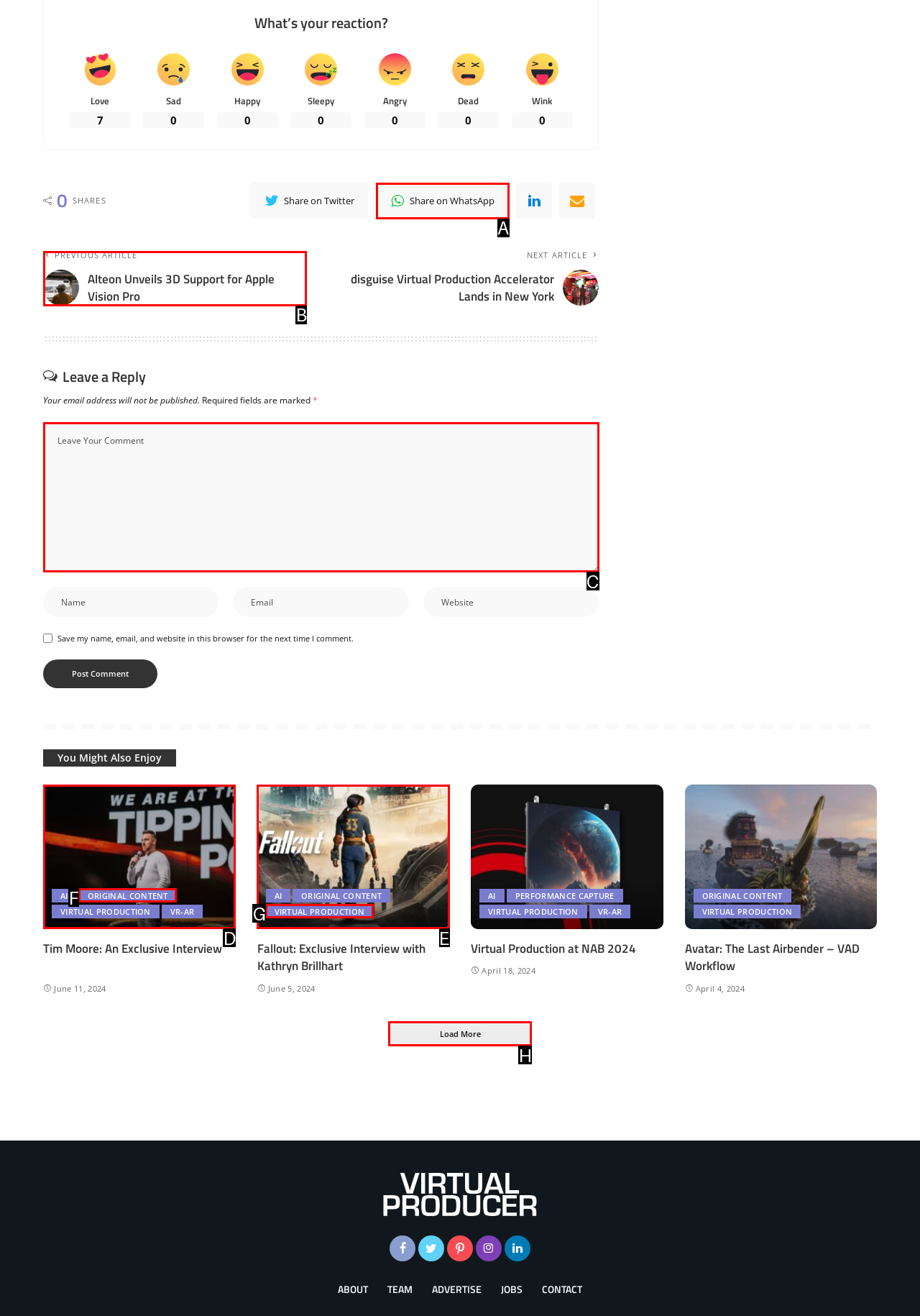Identify the correct UI element to click for this instruction: Go to the Community Forums
Respond with the appropriate option's letter from the provided choices directly.

None